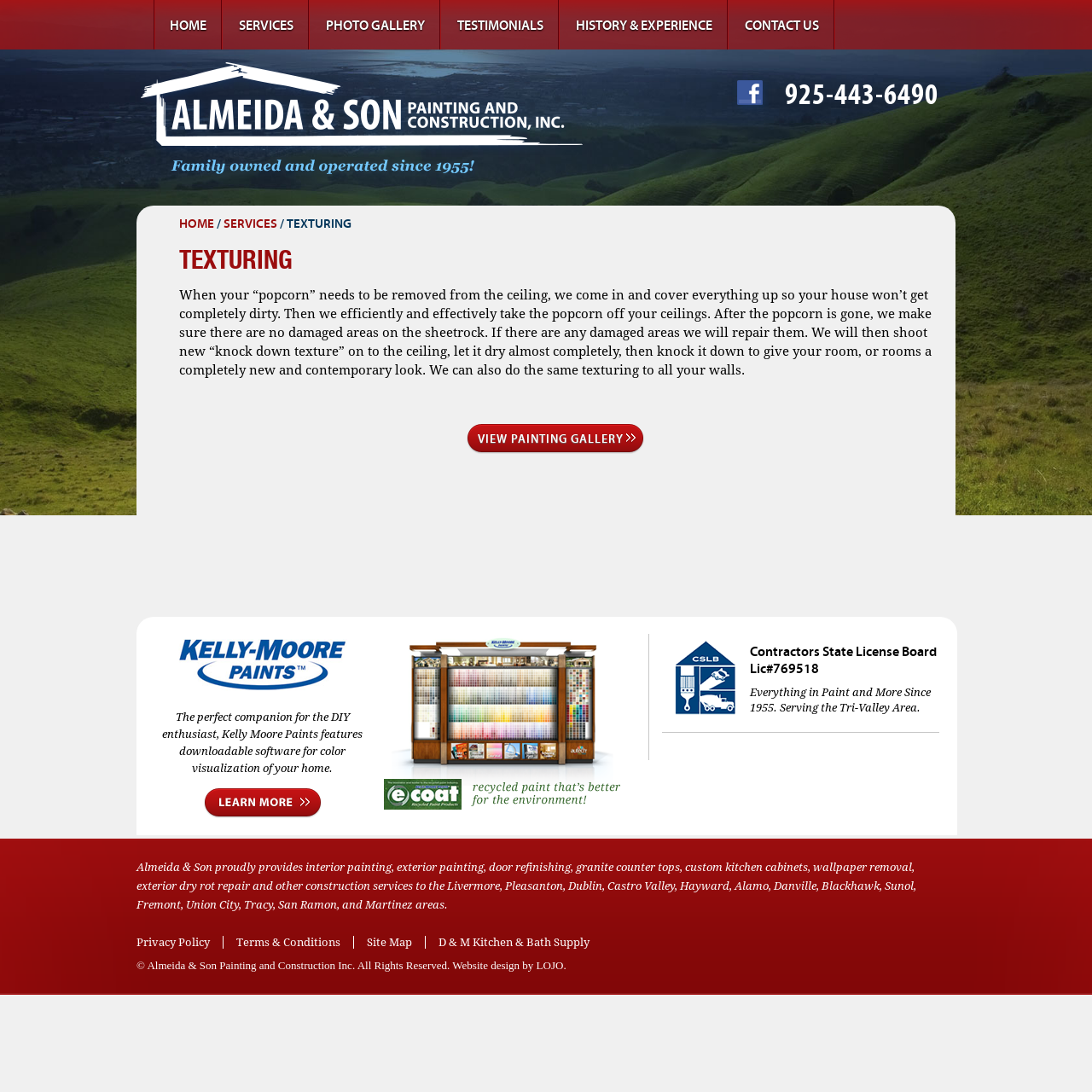What is the company's phone number?
Give a single word or phrase as your answer by examining the image.

925-443-6490